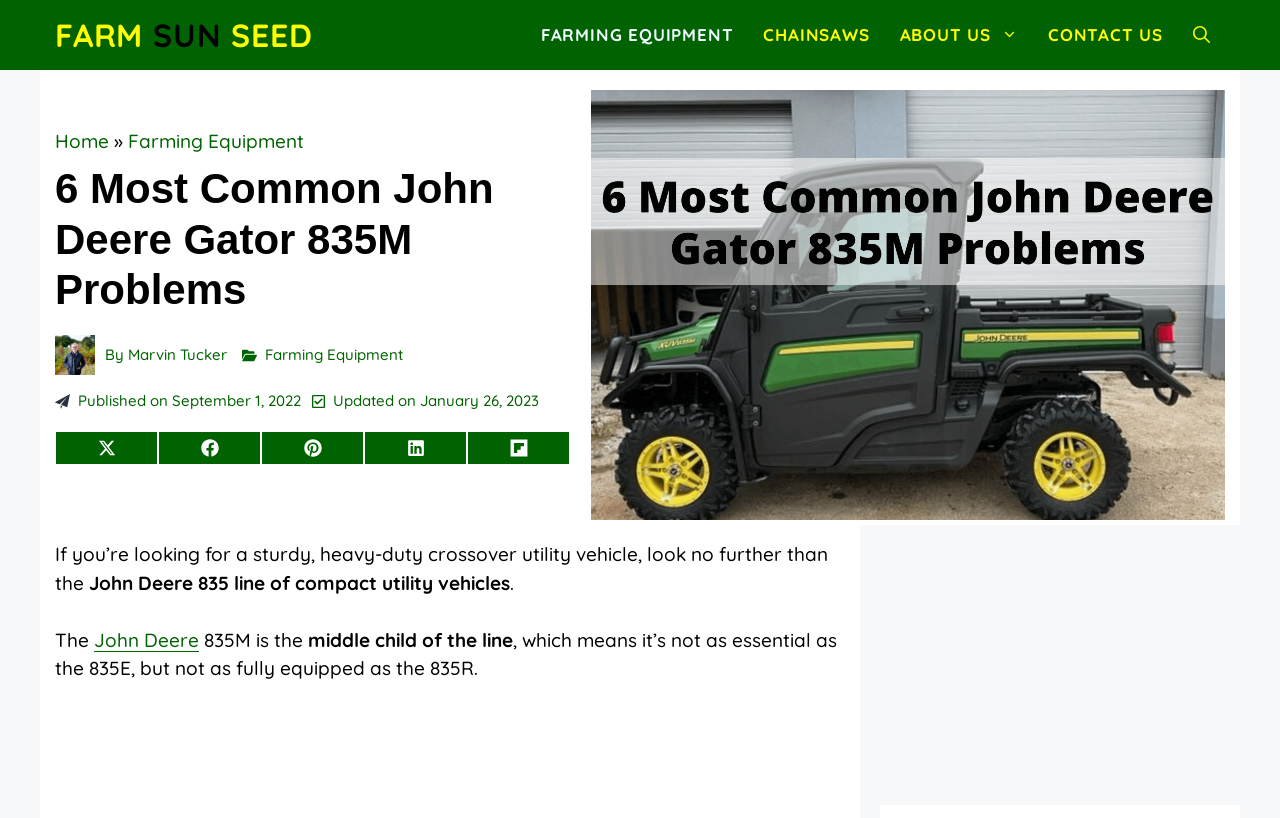Specify the bounding box coordinates of the area that needs to be clicked to achieve the following instruction: "Open search".

[0.92, 0.0, 0.957, 0.086]